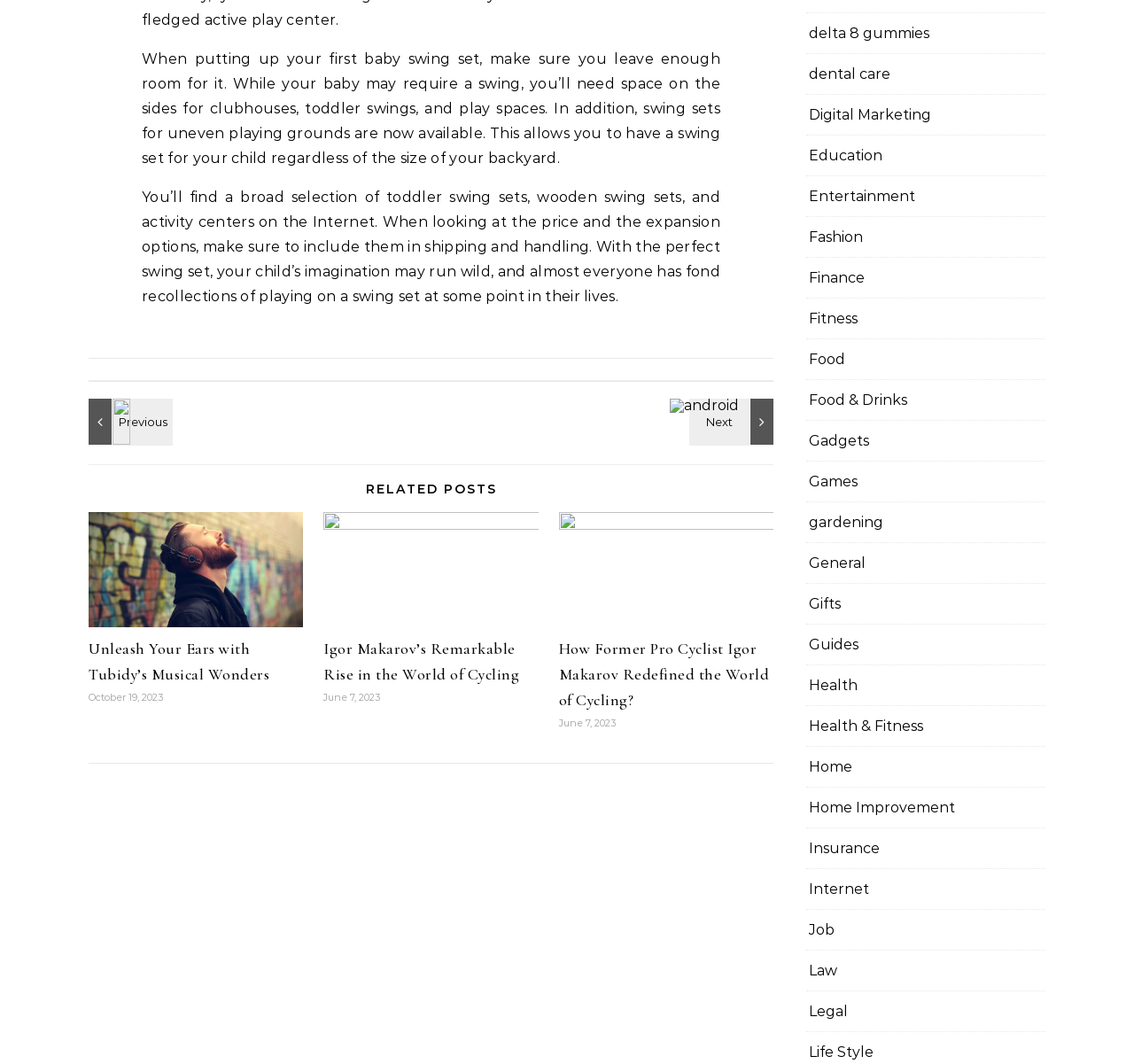Provide a one-word or short-phrase response to the question:
How many related posts are listed?

3